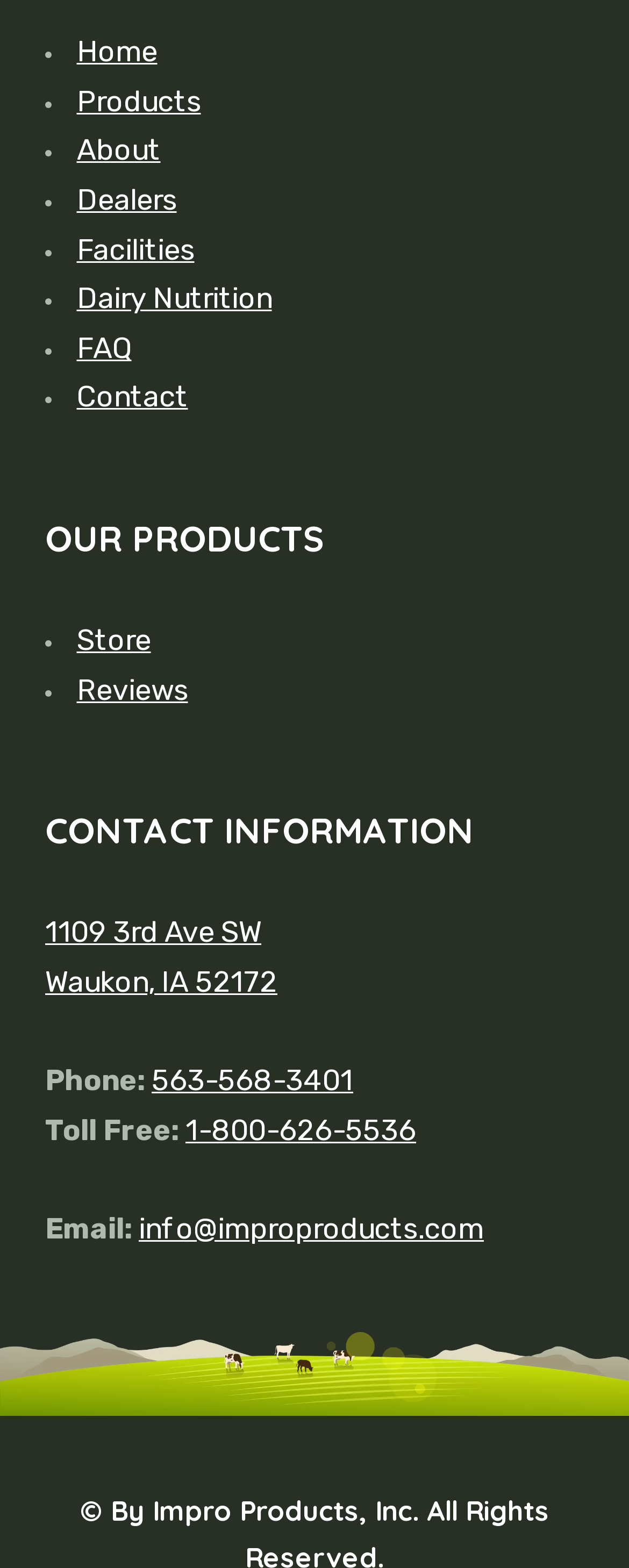Give a short answer using one word or phrase for the question:
How many navigation links are there?

11